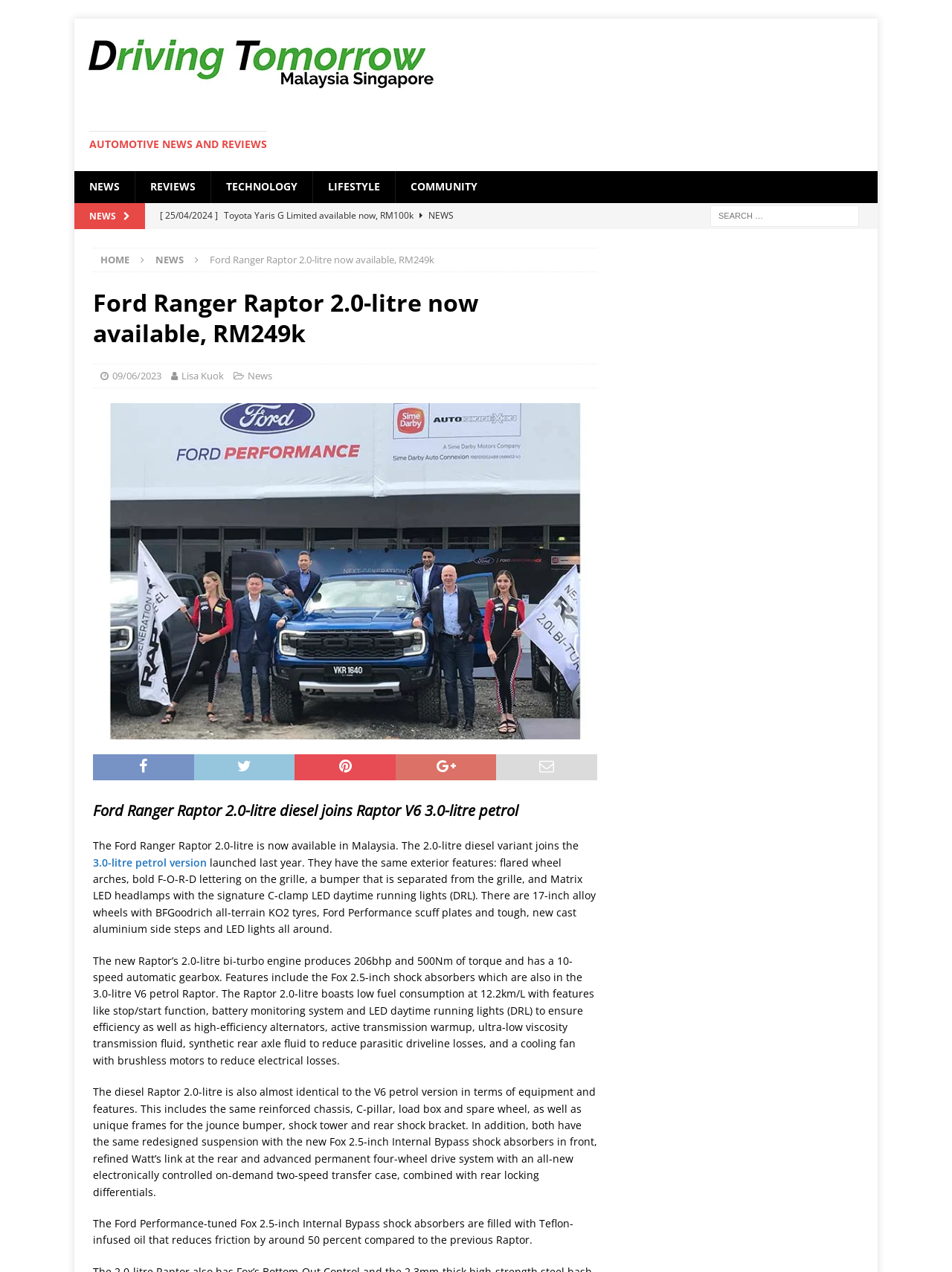Specify the bounding box coordinates of the area to click in order to execute this command: 'Search for something'. The coordinates should consist of four float numbers ranging from 0 to 1, and should be formatted as [left, top, right, bottom].

[0.746, 0.161, 0.902, 0.178]